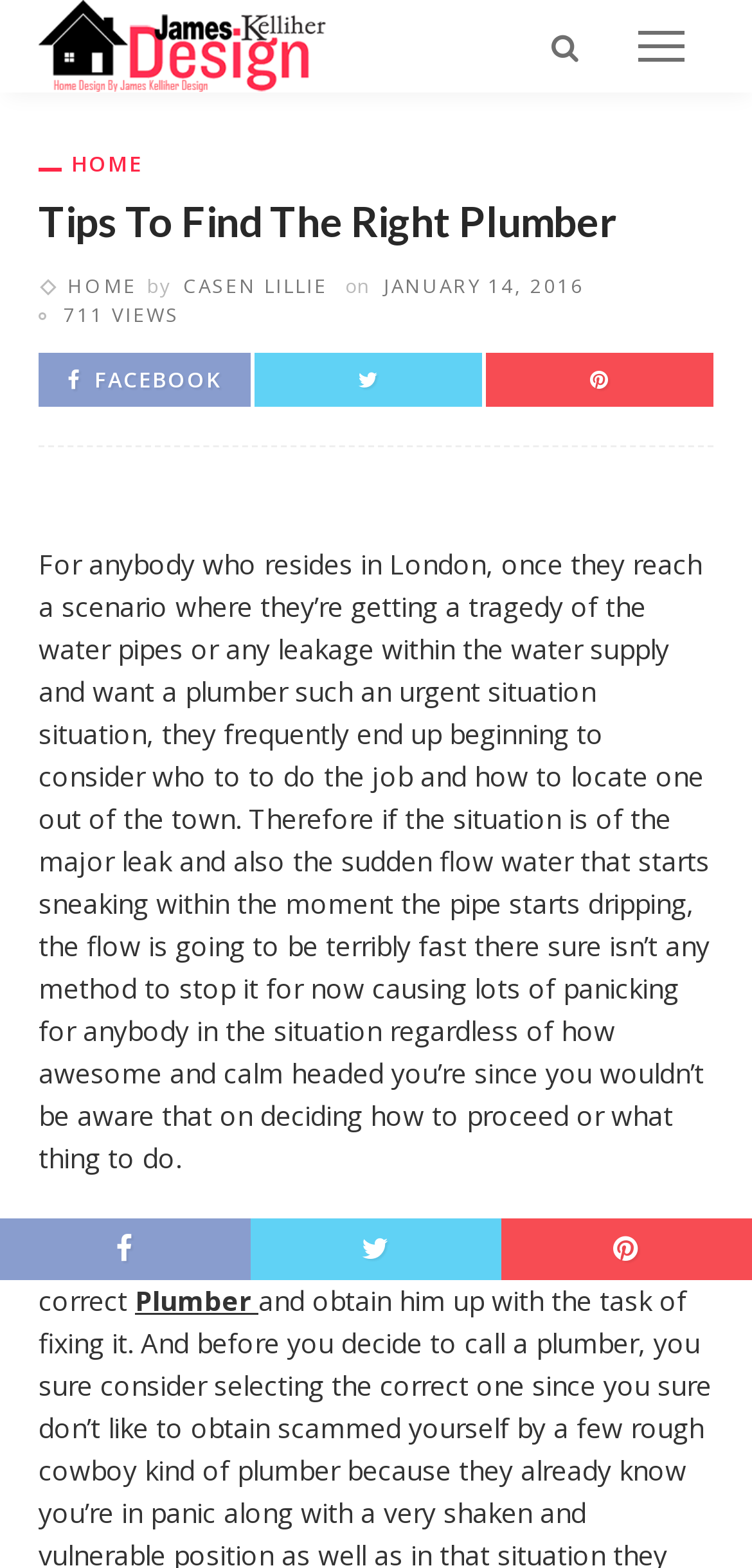Offer an in-depth caption of the entire webpage.

The webpage appears to be a blog post or article titled "Tips to find the Right Plumber" by CASEN LILLIE, dated January 14, 2016. At the top of the page, there is a logo and a link to "James Kelliher Design – Get Home Improvement Tips & More" on the left side, and a menu icon and a "HOME" link on the right side.

Below the title, there is a brief introduction to the article, which discusses the importance of finding a reliable plumber in London in case of a water pipe emergency. The text explains the panic and uncertainty that comes with such a situation and the need to find the right plumber to fix the issue.

The article is divided into two paragraphs, with the first one describing the scenario of a water pipe emergency and the second one starting to provide tips on finding the correct plumber. There are social media links, including Facebook, at the bottom of the page.

There are several icons and images scattered throughout the page, including a Facebook icon, a menu icon, and other social media icons. However, there are no images directly related to the content of the article.